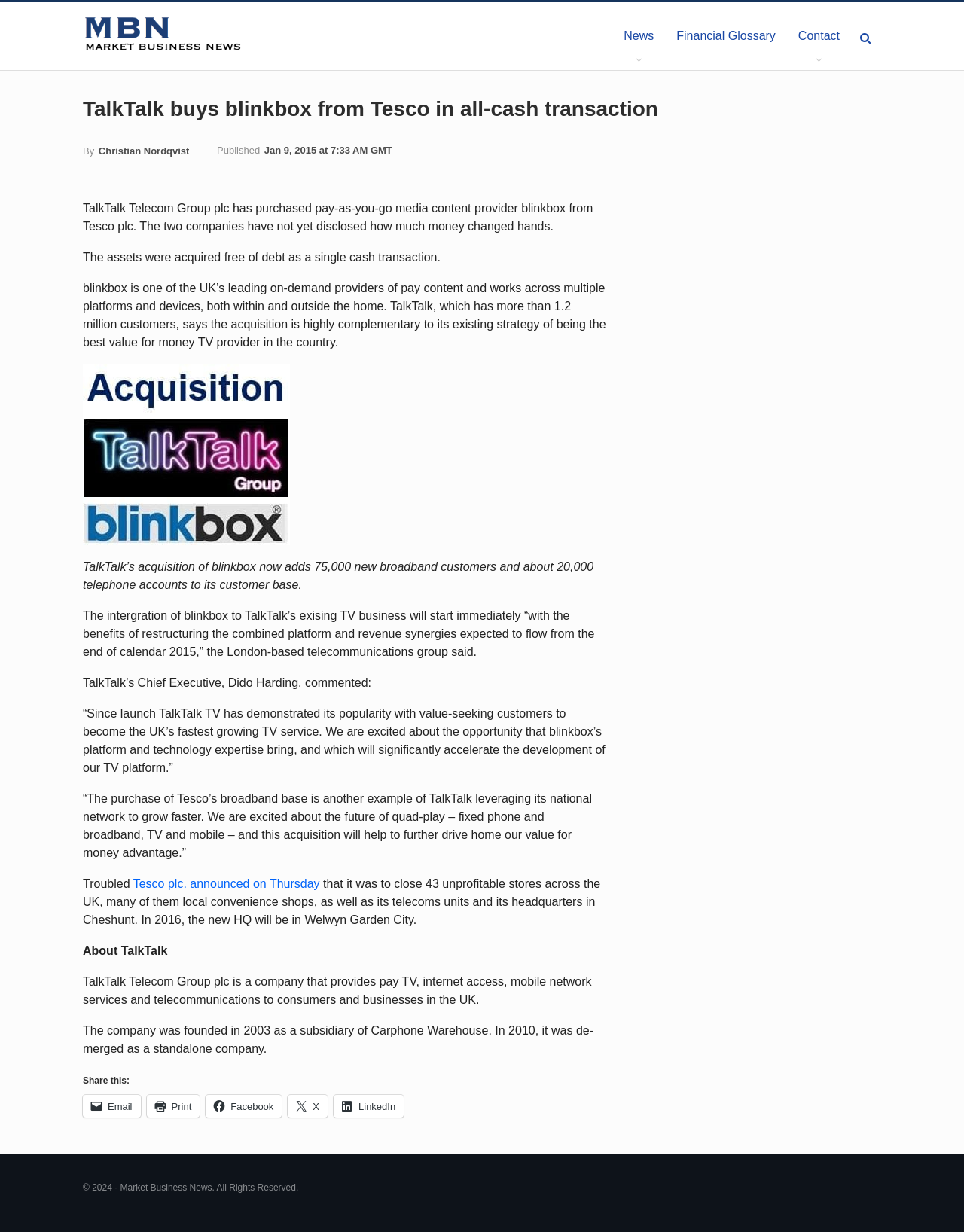Identify the bounding box coordinates of the element to click to follow this instruction: 'Read the article by Christian Nordqvist'. Ensure the coordinates are four float values between 0 and 1, provided as [left, top, right, bottom].

[0.086, 0.11, 0.196, 0.134]